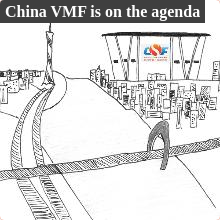Examine the image carefully and respond to the question with a detailed answer: 
What industry is the China VMF related to?

The caption explicitly states that the China VMF is related to the vending sector, and the image composition reflects themes pertinent to this industry, such as progress and industry.